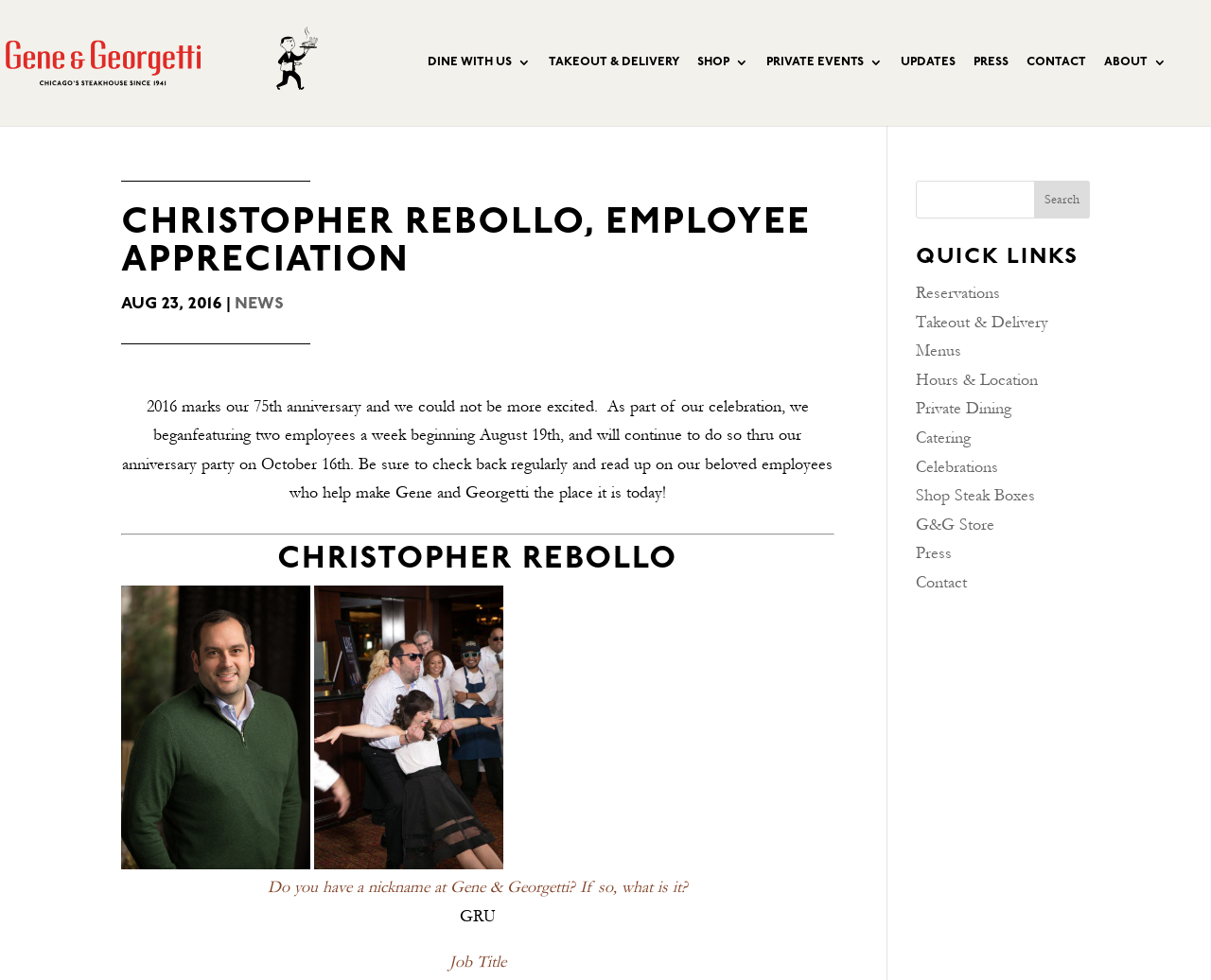Identify the bounding box coordinates of the clickable section necessary to follow the following instruction: "Go to the 'PRIVATE EVENTS' page". The coordinates should be presented as four float numbers from 0 to 1, i.e., [left, top, right, bottom].

[0.633, 0.058, 0.729, 0.128]